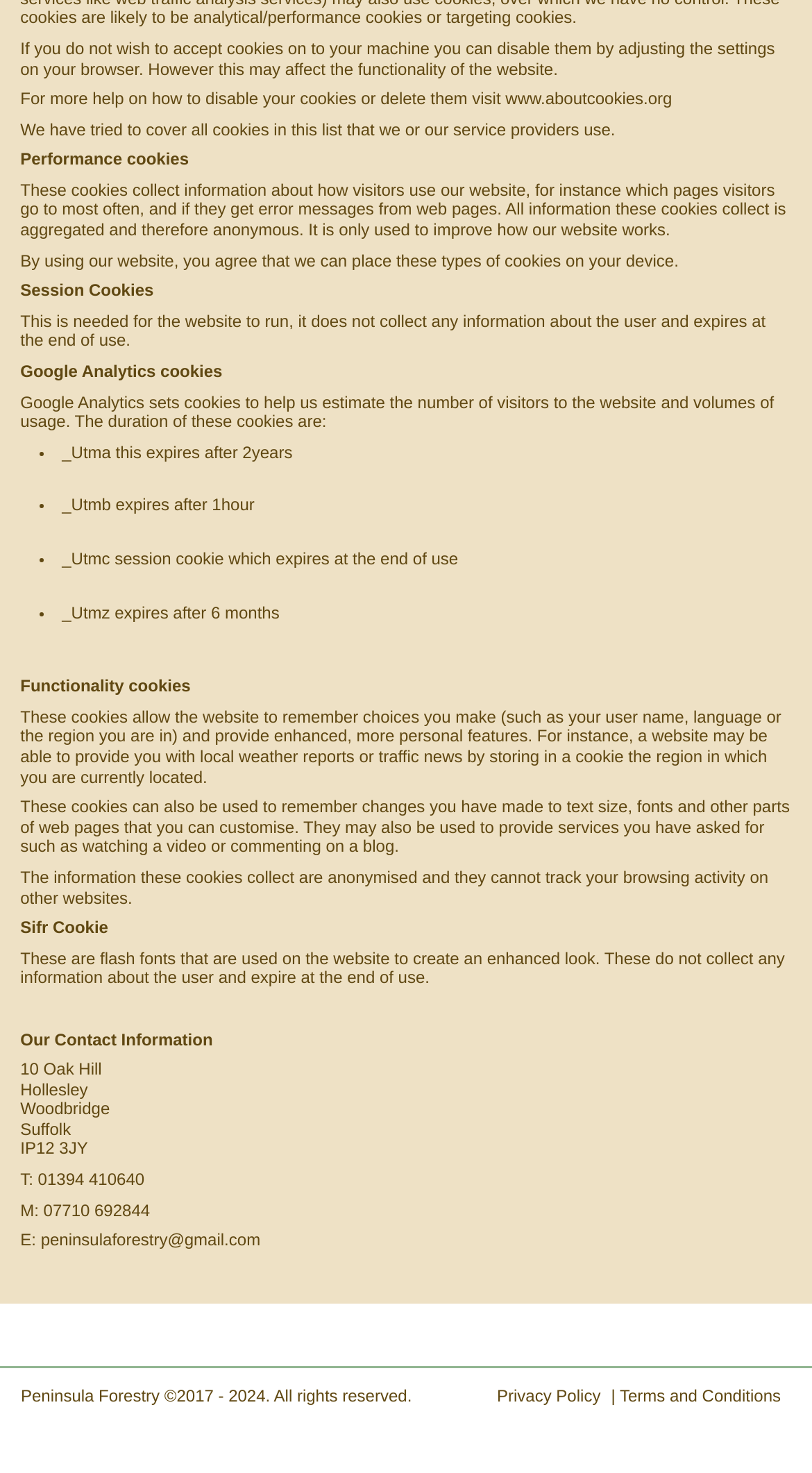Answer the question briefly using a single word or phrase: 
What is the duration of _Utma cookie?

2 years